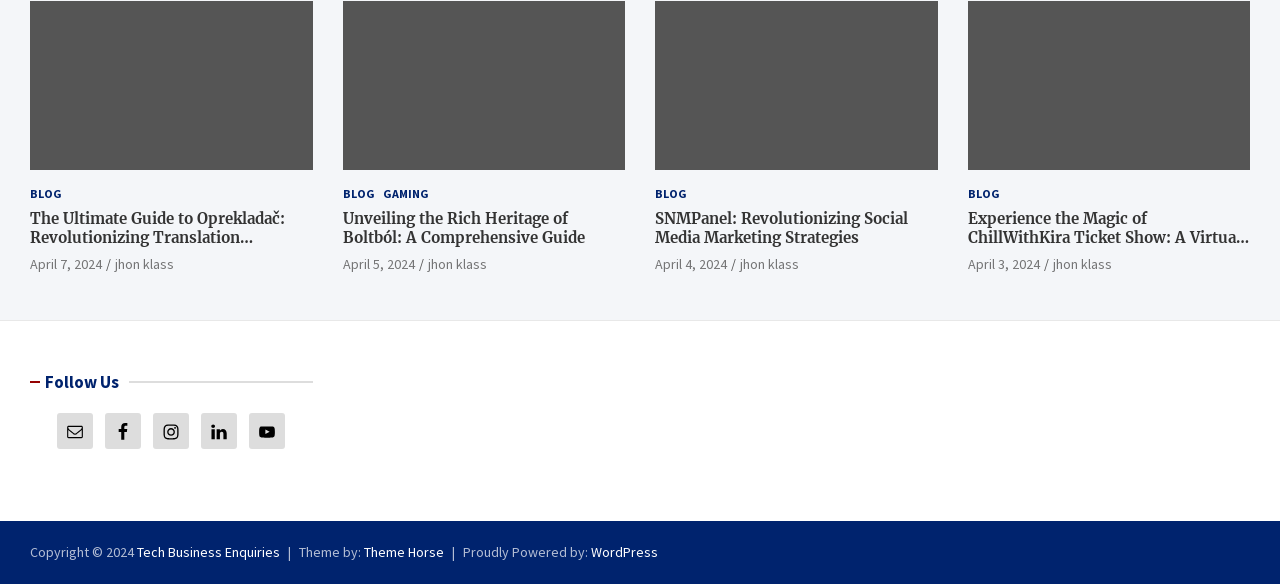Identify the bounding box coordinates for the UI element described by the following text: "April 5, 2024". Provide the coordinates as four float numbers between 0 and 1, in the format [left, top, right, bottom].

[0.268, 0.436, 0.324, 0.467]